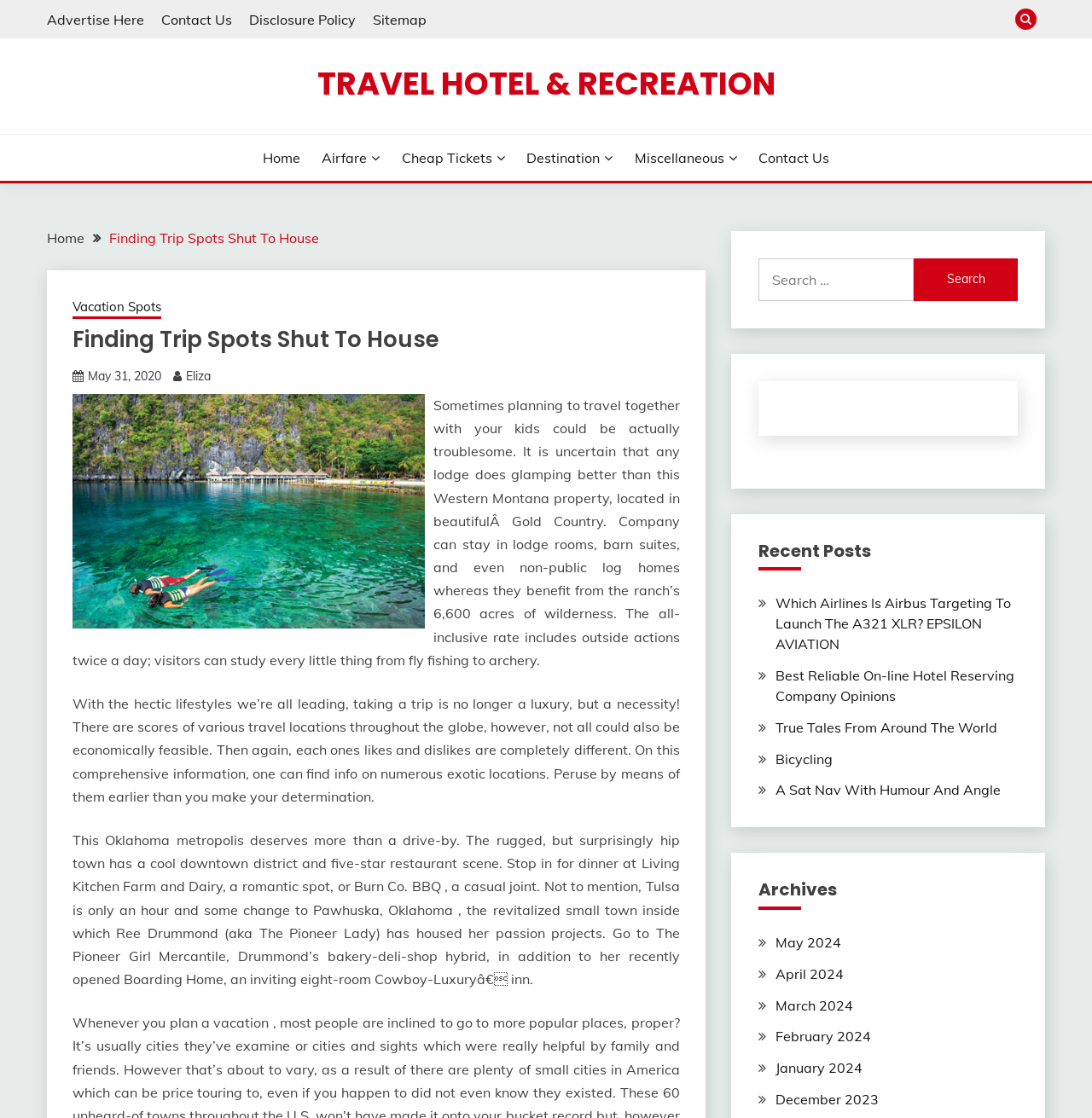What type of accommodation is mentioned in the webpage?
Based on the screenshot, respond with a single word or phrase.

Lodge rooms, barn suites, and log homes